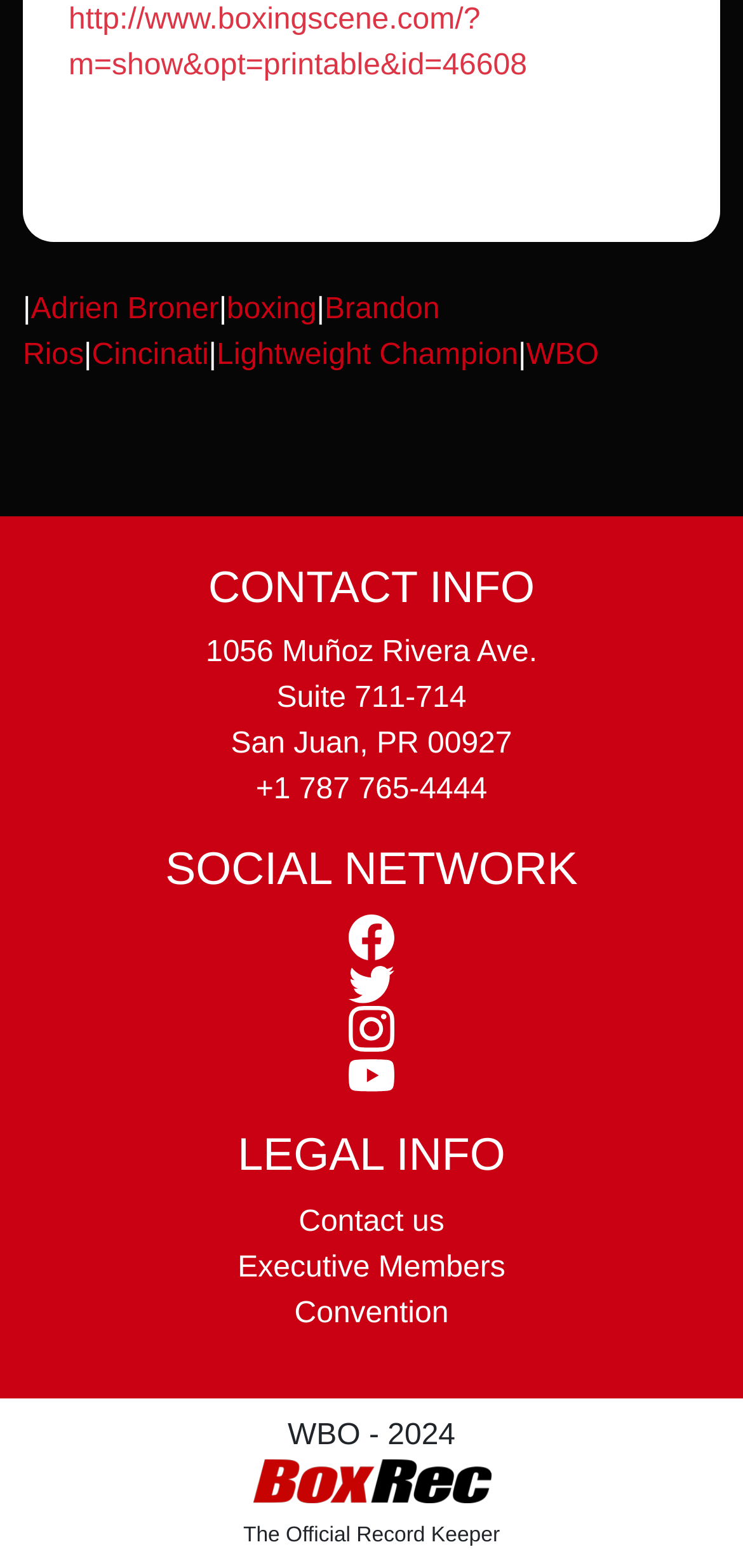What is the year of the WBO?
Please provide a comprehensive answer based on the visual information in the image.

I found the year of the WBO by looking at the bottom section of the webpage, where it lists 'WBO - 2024' as the copyright information.